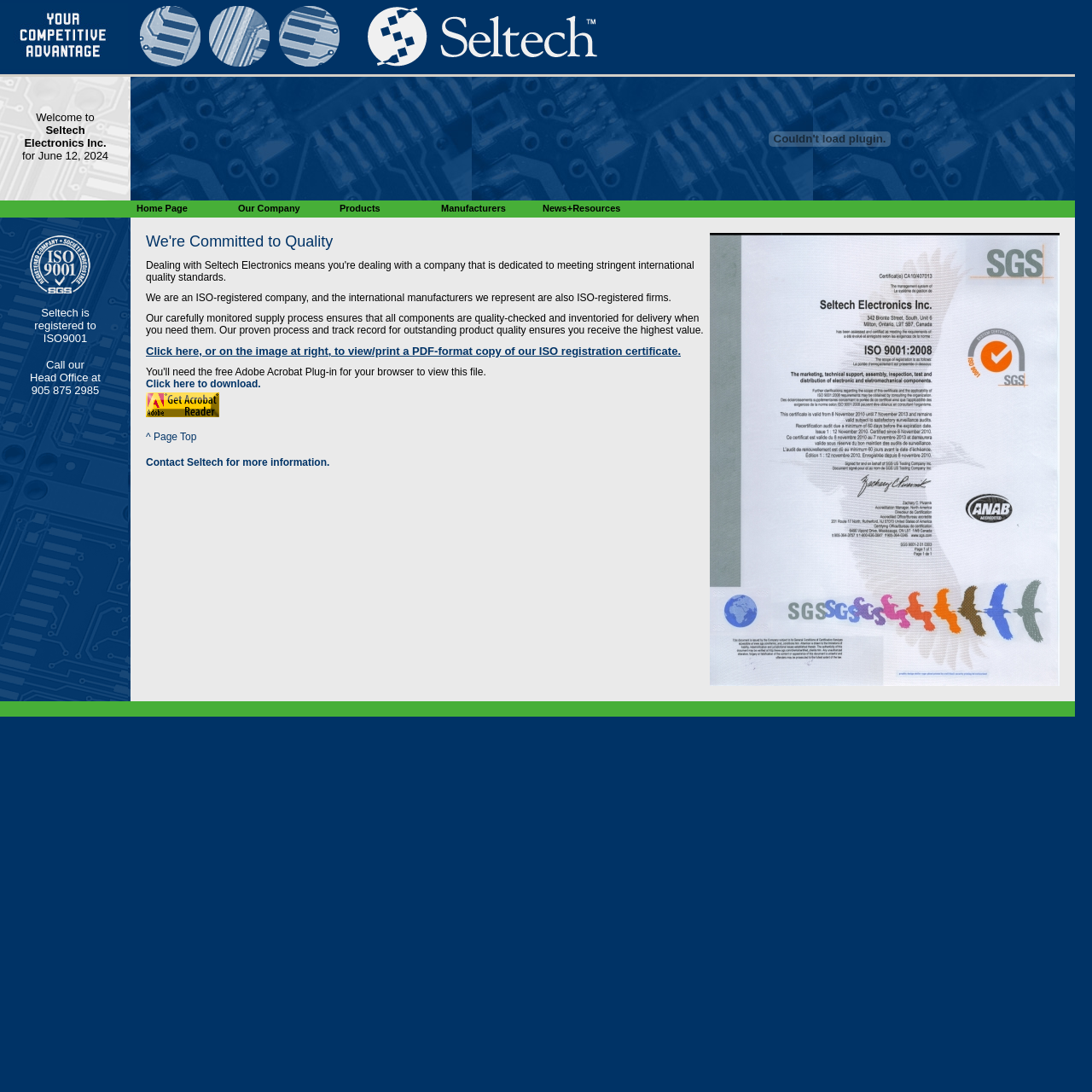Identify the bounding box coordinates of the section that should be clicked to achieve the task described: "Call Head Office".

[0.04, 0.304, 0.08, 0.316]